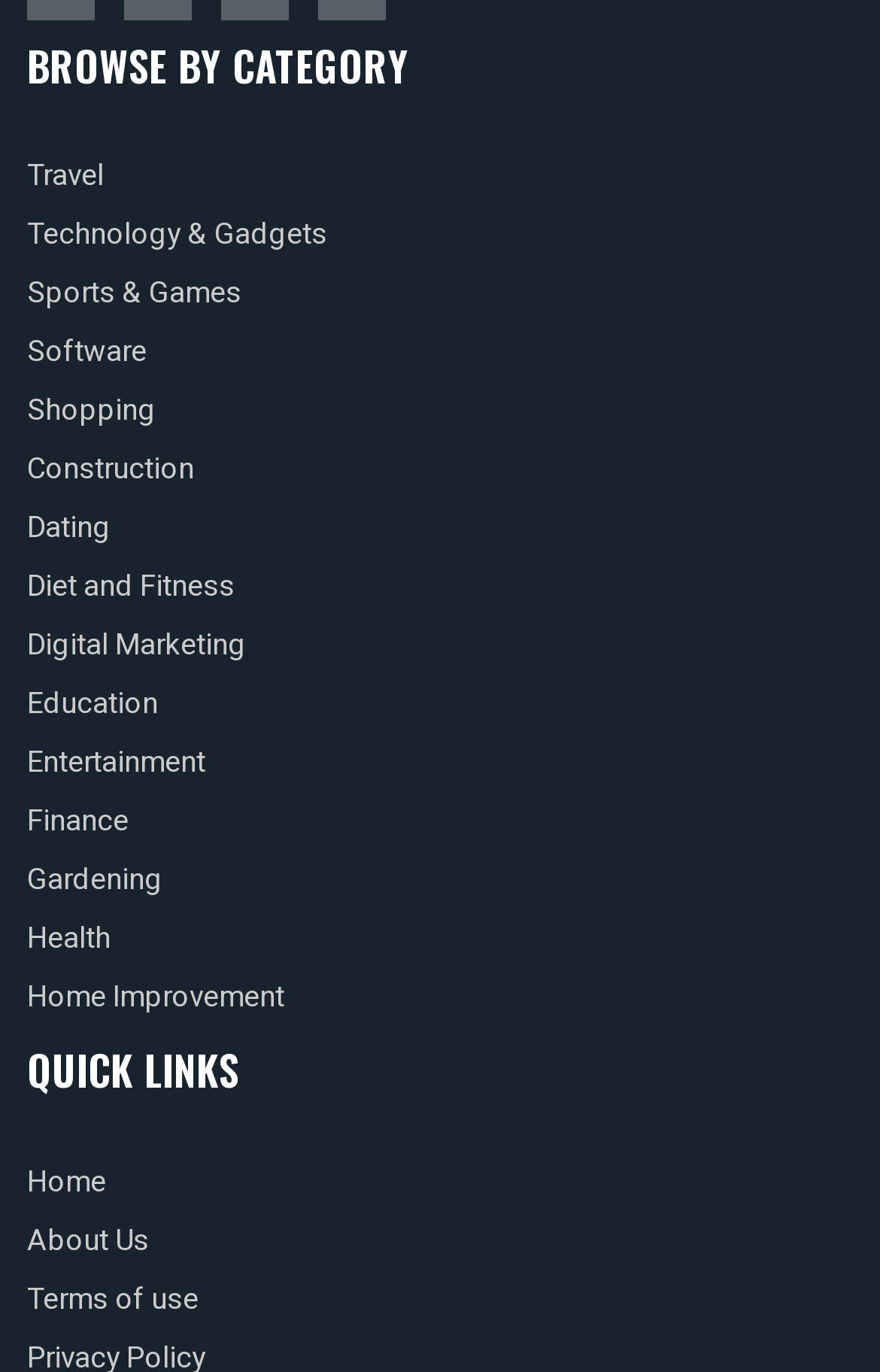What is the purpose of the 'QUICK LINKS' section?
Look at the image and answer the question with a single word or phrase.

Provides quick access